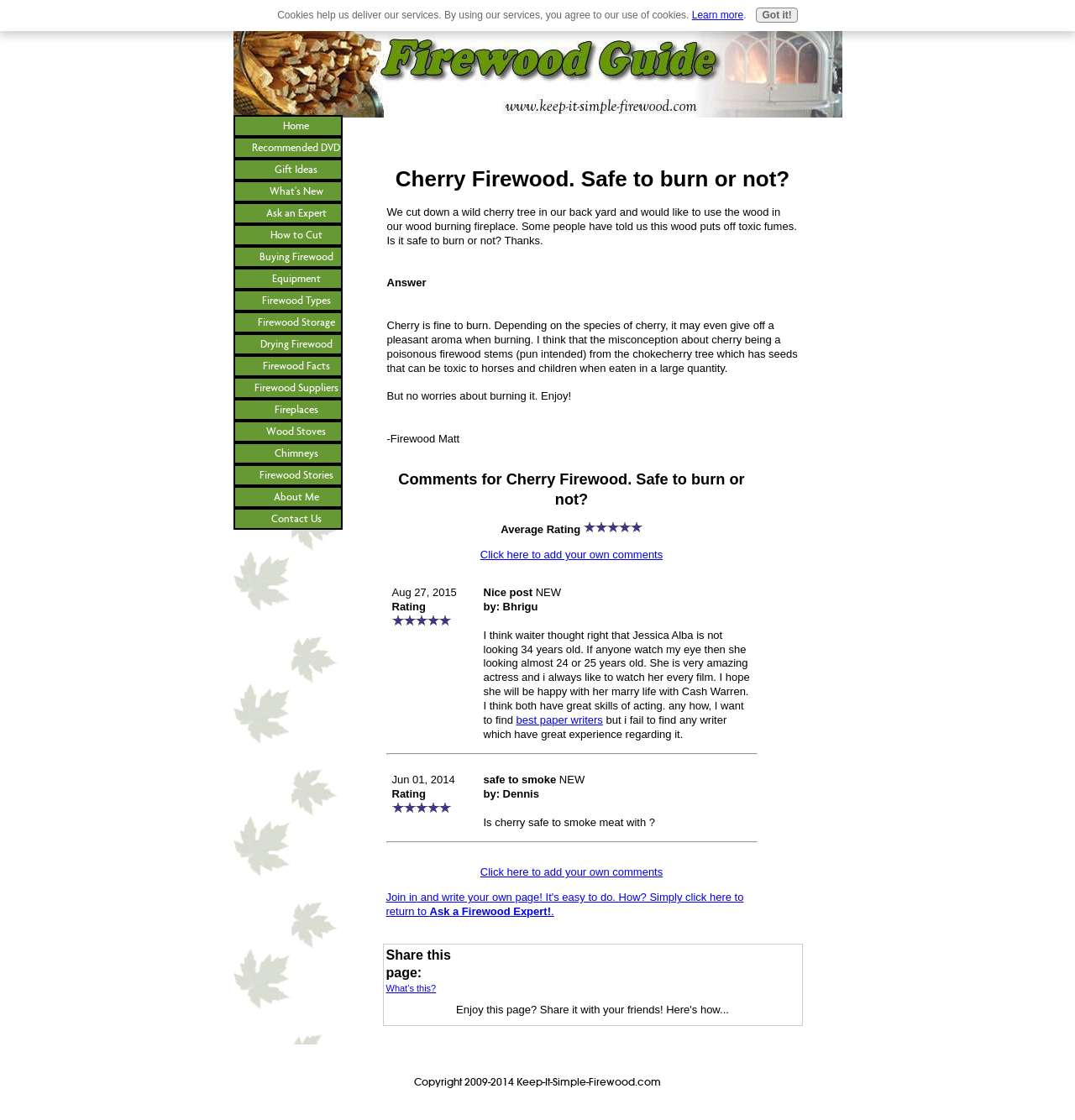Find the bounding box coordinates for the HTML element described as: "Ask an Expert". The coordinates should consist of four float values between 0 and 1, i.e., [left, top, right, bottom].

[0.217, 0.181, 0.334, 0.2]